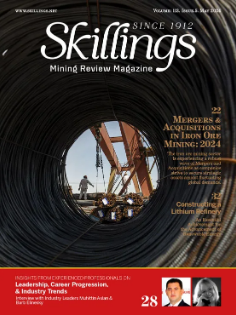What is one of the key articles highlighted in the issue?
Please use the image to provide a one-word or short phrase answer.

Mergers & Acquisitions in Iron Ore Mining: 2024